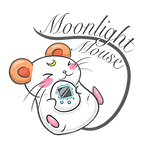Can you give a comprehensive explanation to the question given the content of the image?
What era does the artwork evoke?

The overall design is colorful and light-hearted, making it appealing to fans of cute characters and retro virtual pets from the late 1990s, evoking a sense of nostalgia and joy.